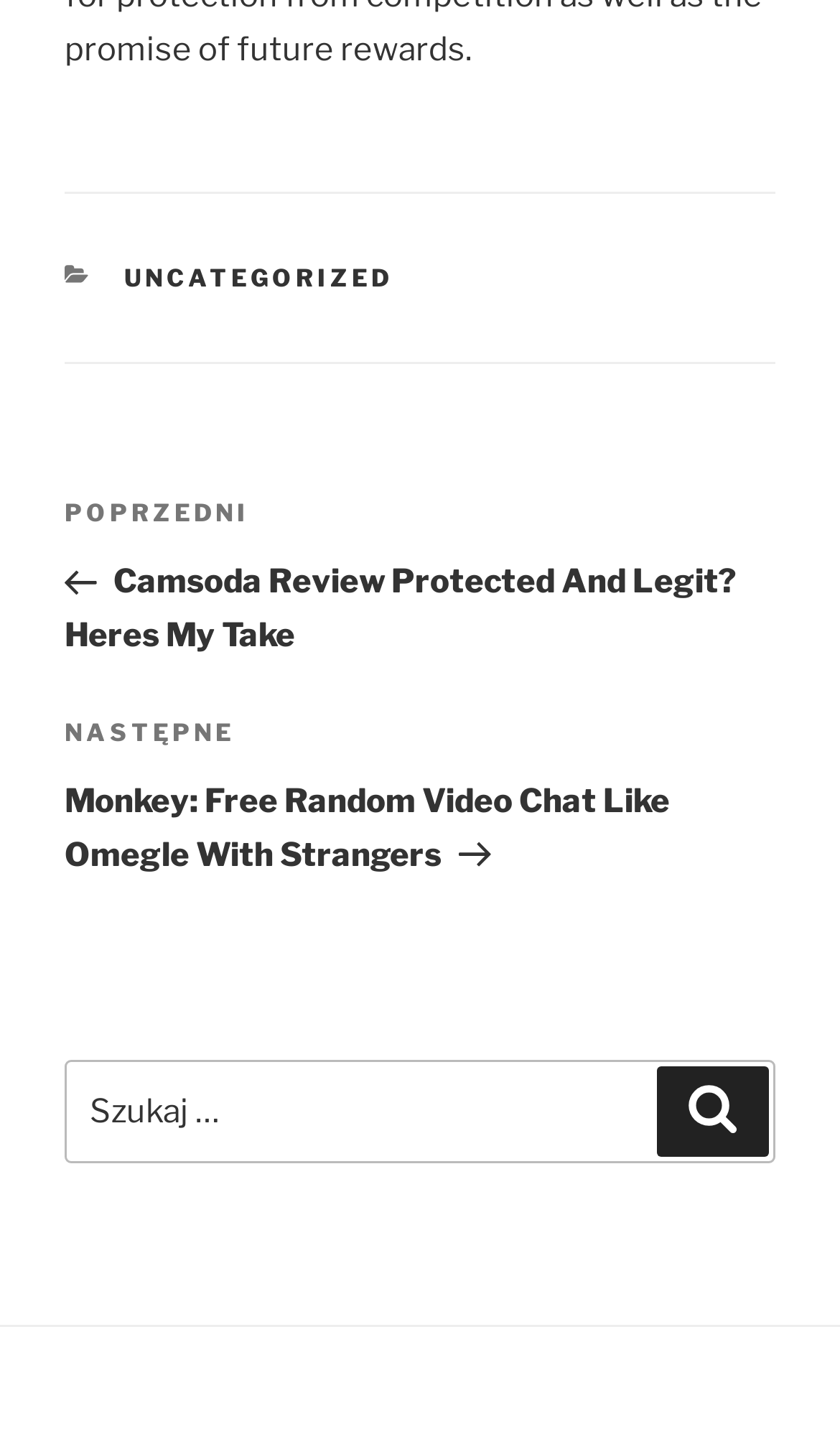Provide the bounding box coordinates for the UI element that is described by this text: "parent_node: Szukaj: name="s" placeholder="Szukaj …"". The coordinates should be in the form of four float numbers between 0 and 1: [left, top, right, bottom].

[0.077, 0.737, 0.923, 0.808]